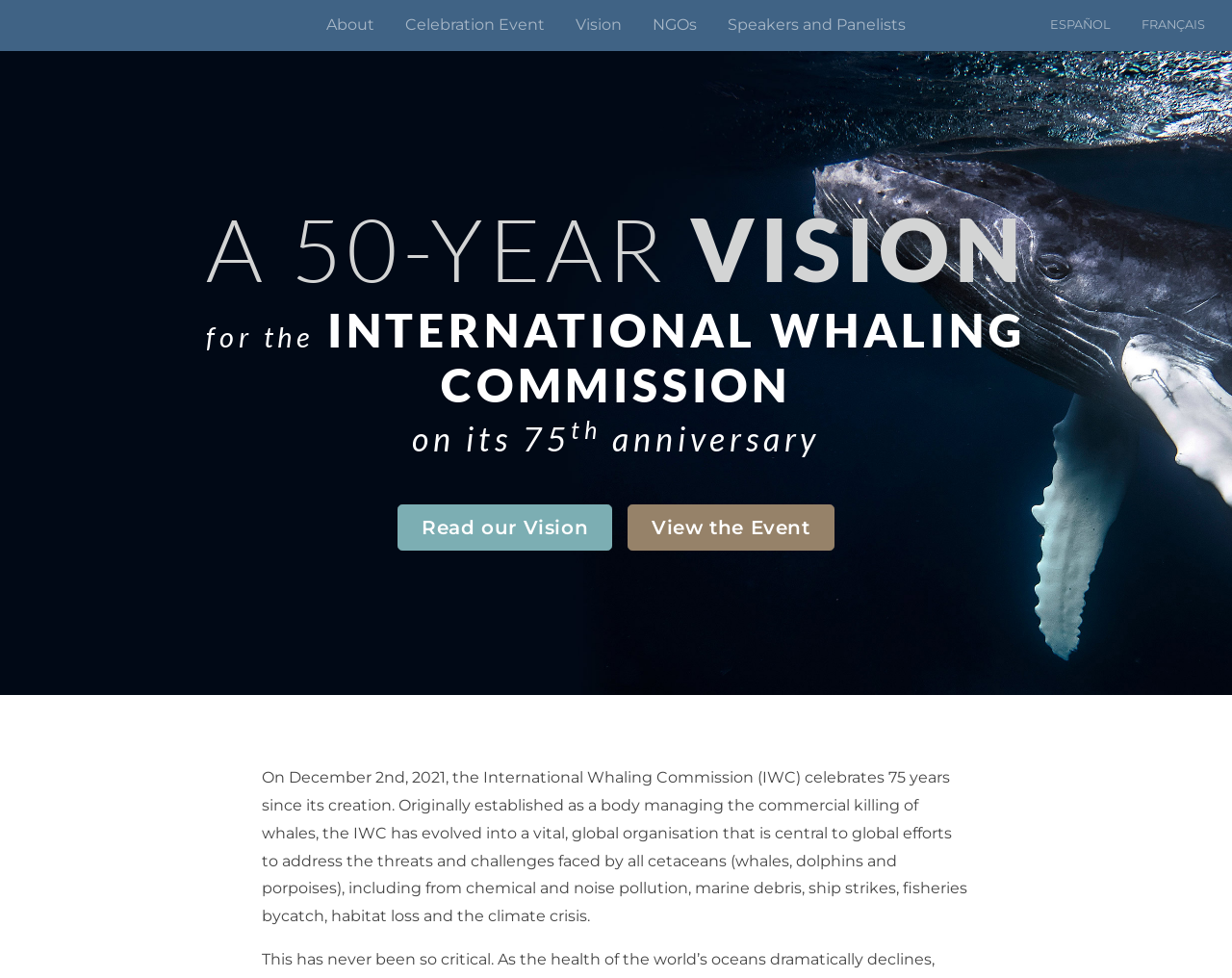Extract the bounding box for the UI element that matches this description: "Español".

[0.84, 0.01, 0.914, 0.042]